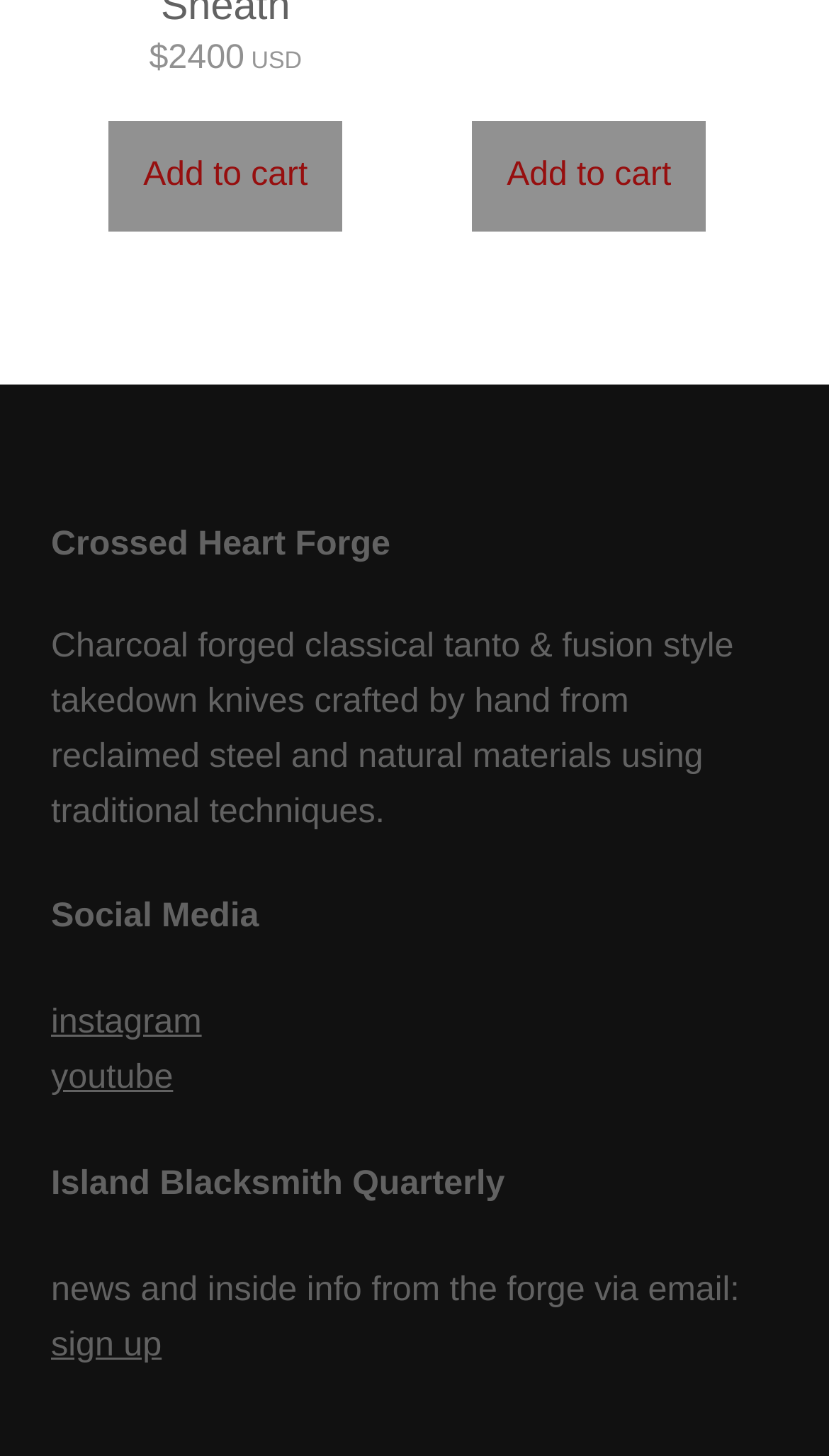Find the UI element described as: "sign up" and predict its bounding box coordinates. Ensure the coordinates are four float numbers between 0 and 1, [left, top, right, bottom].

[0.062, 0.91, 0.195, 0.936]